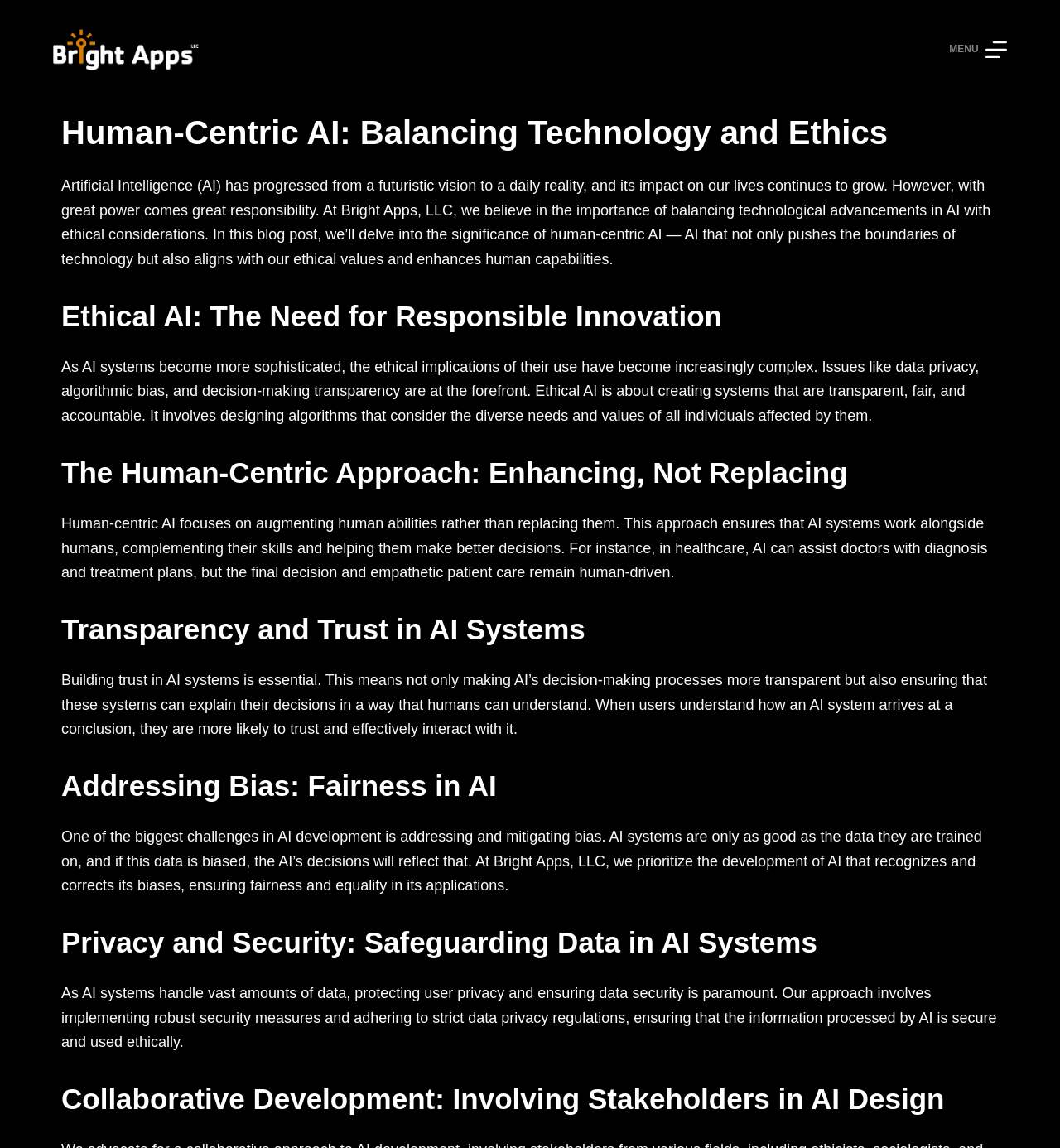Please look at the image and answer the question with a detailed explanation: What is the main topic of the webpage?

I determined the main topic by analyzing the headings and static text elements on the webpage, which all seem to be related to human-centric AI, its importance, and its various aspects.